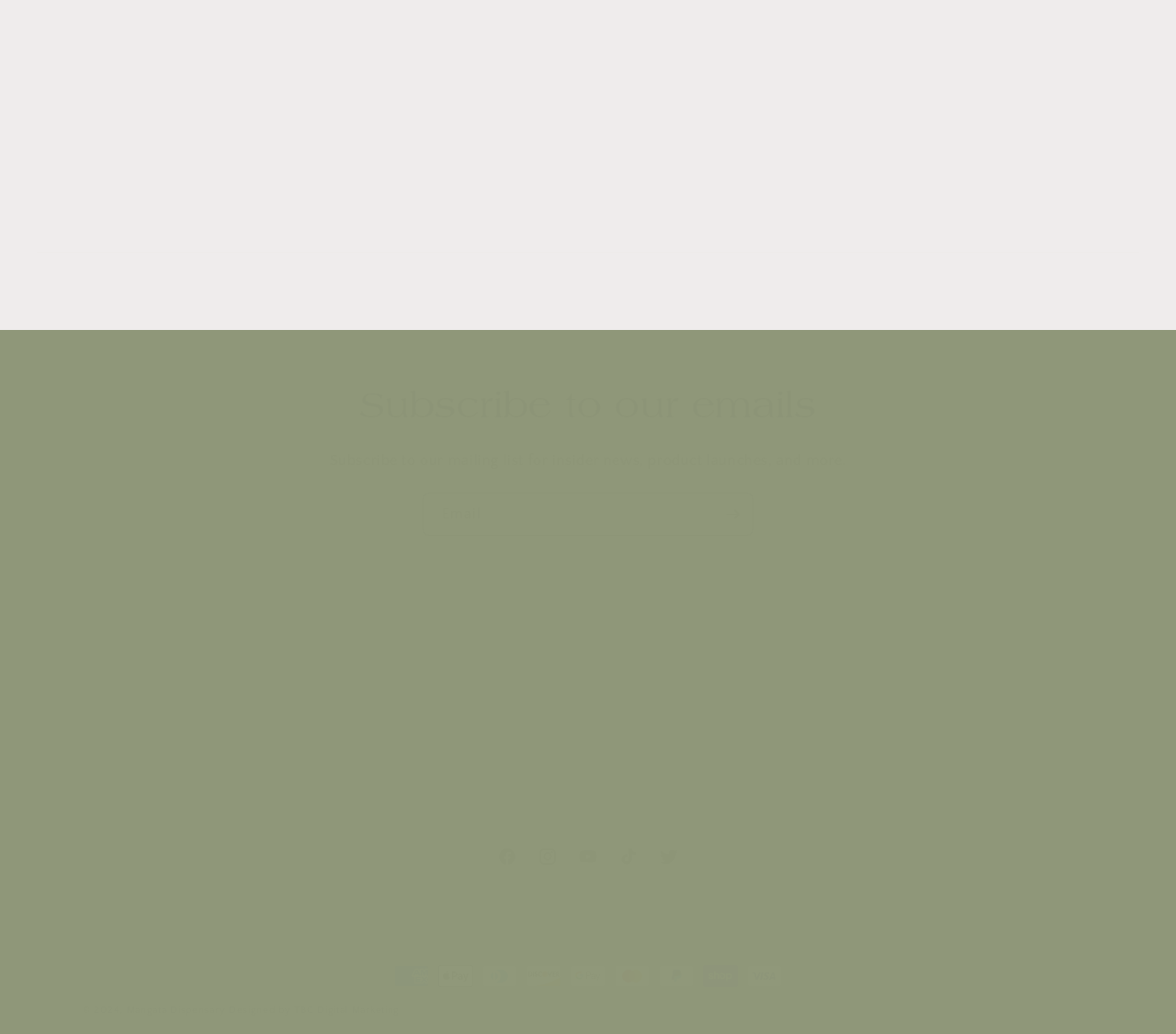Please determine the bounding box coordinates of the element's region to click for the following instruction: "Follow on Facebook".

[0.414, 0.809, 0.448, 0.848]